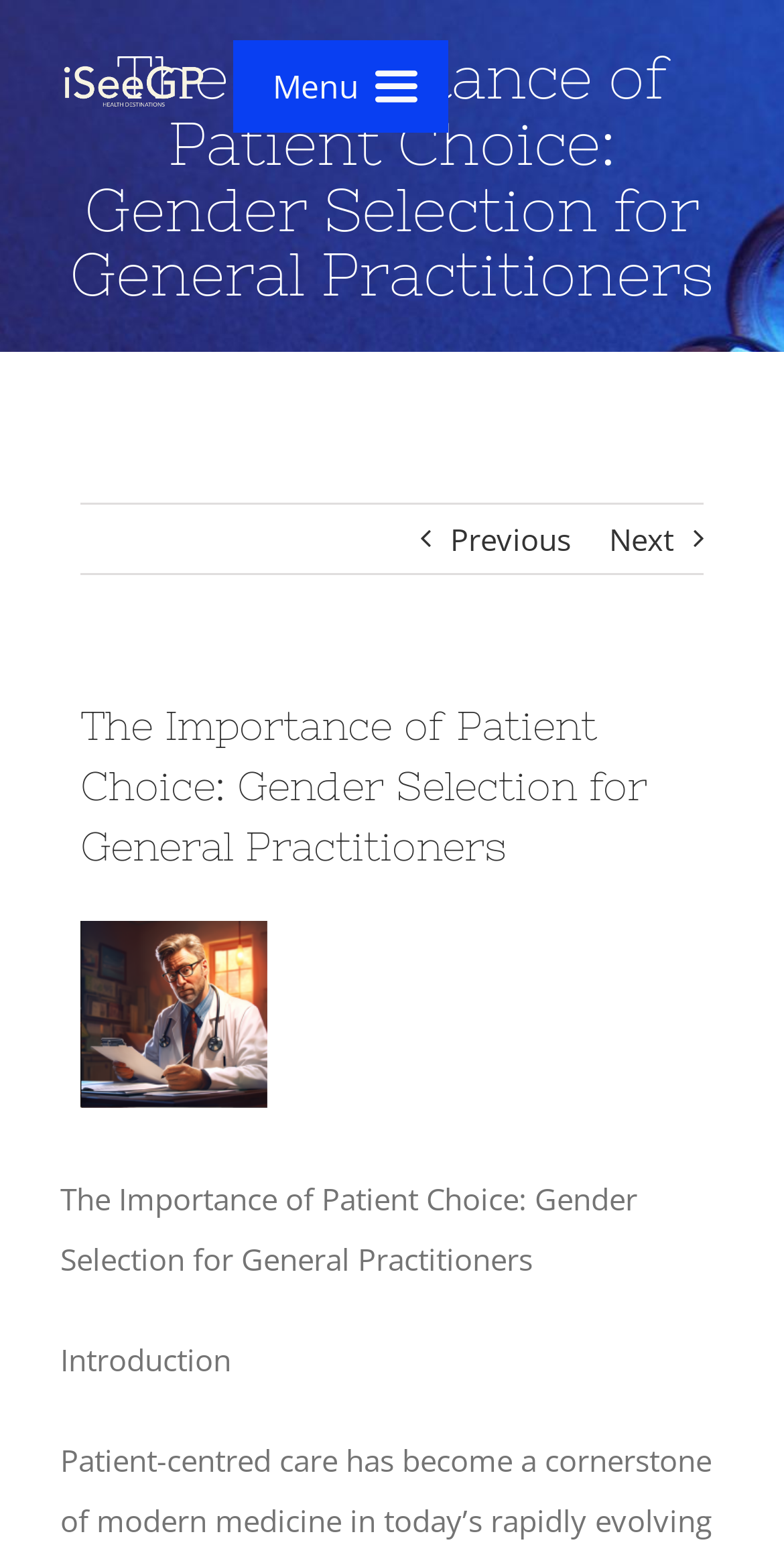Identify the bounding box coordinates of the area you need to click to perform the following instruction: "Click the iSeeGP Logo".

[0.077, 0.036, 0.263, 0.062]